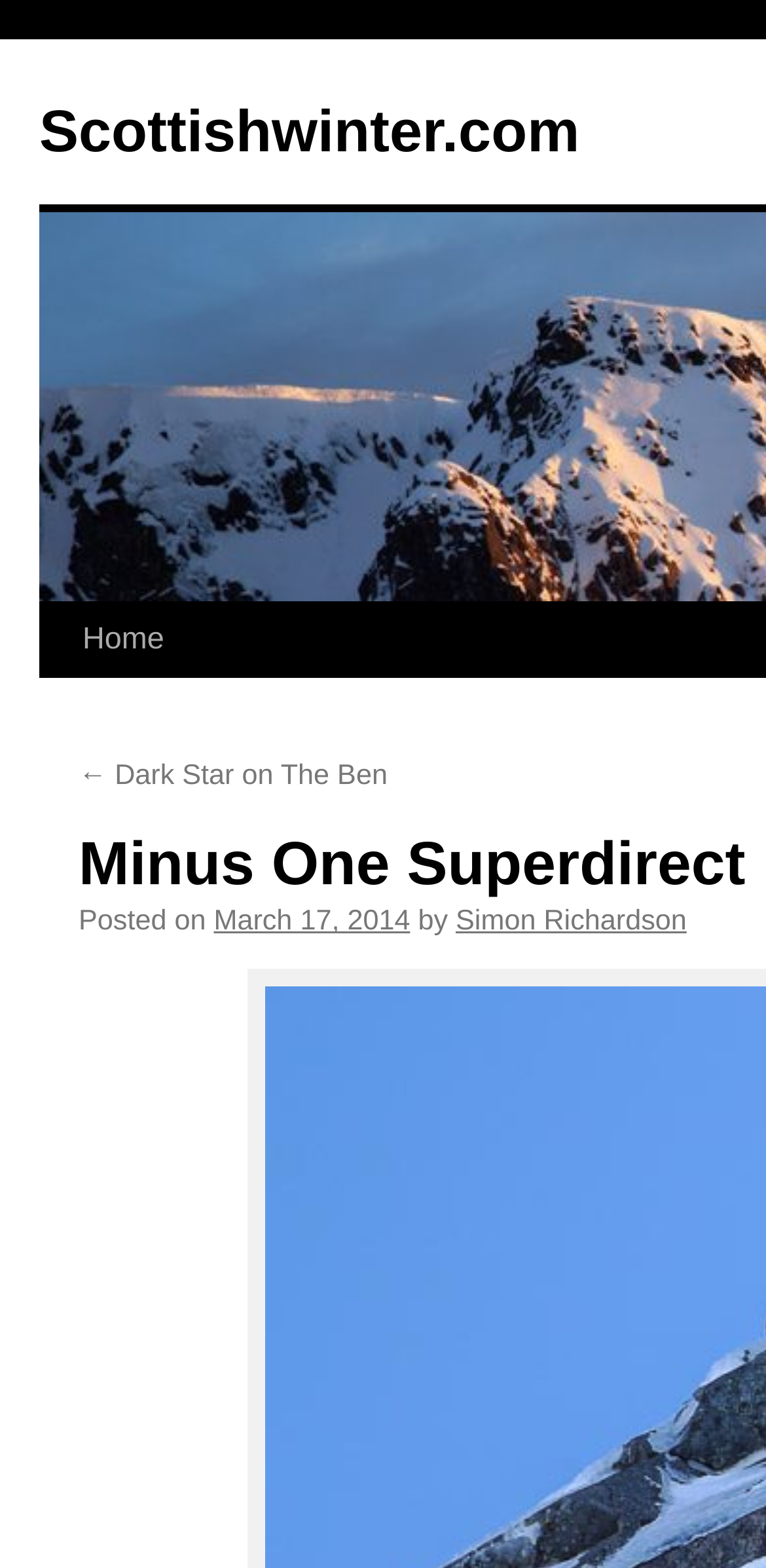Answer the question with a brief word or phrase:
What is the first link on the webpage?

Scottishwinter.com